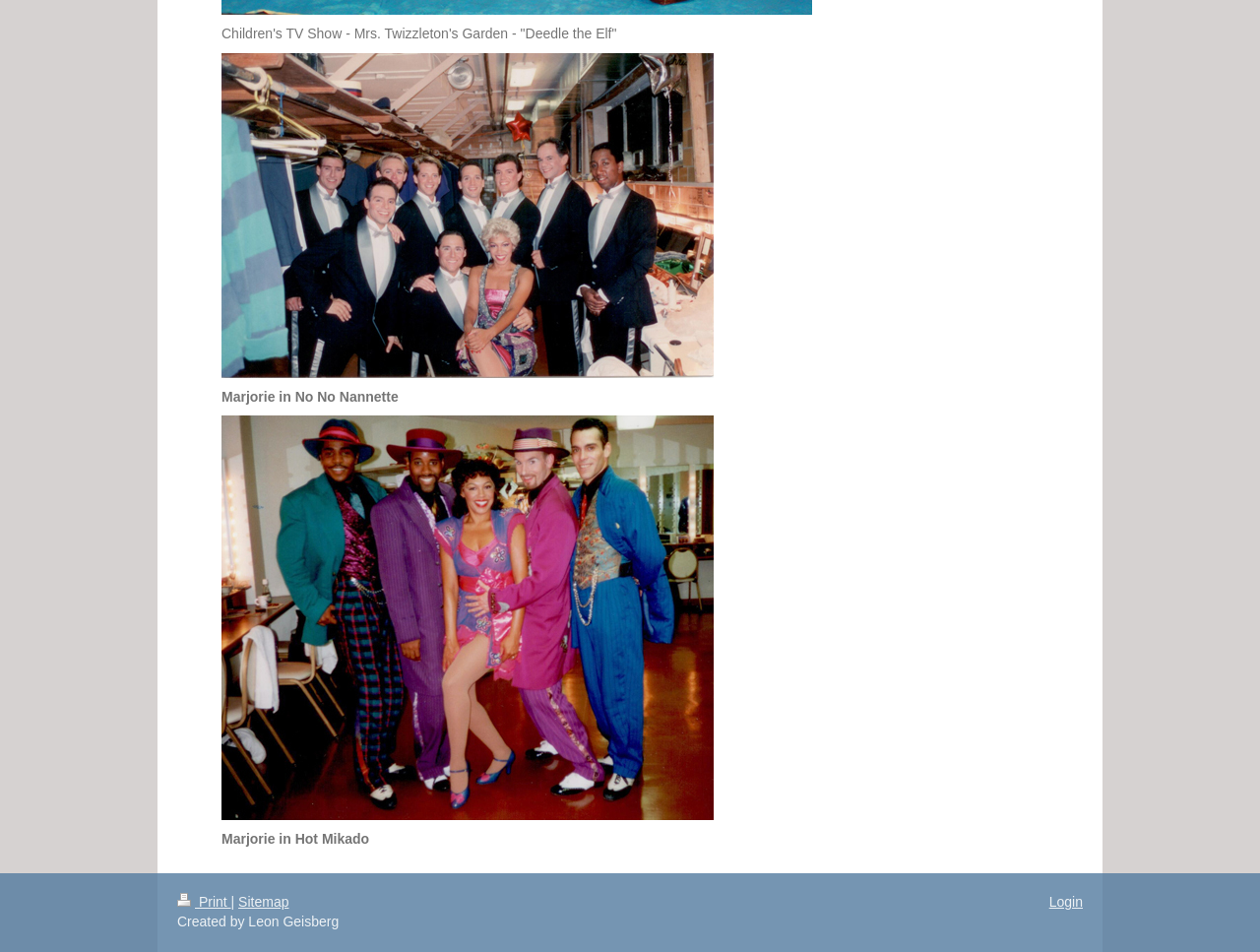For the given element description Print, determine the bounding box coordinates of the UI element. The coordinates should follow the format (top-left x, top-left y, bottom-right x, bottom-right y) and be within the range of 0 to 1.

[0.141, 0.939, 0.183, 0.956]